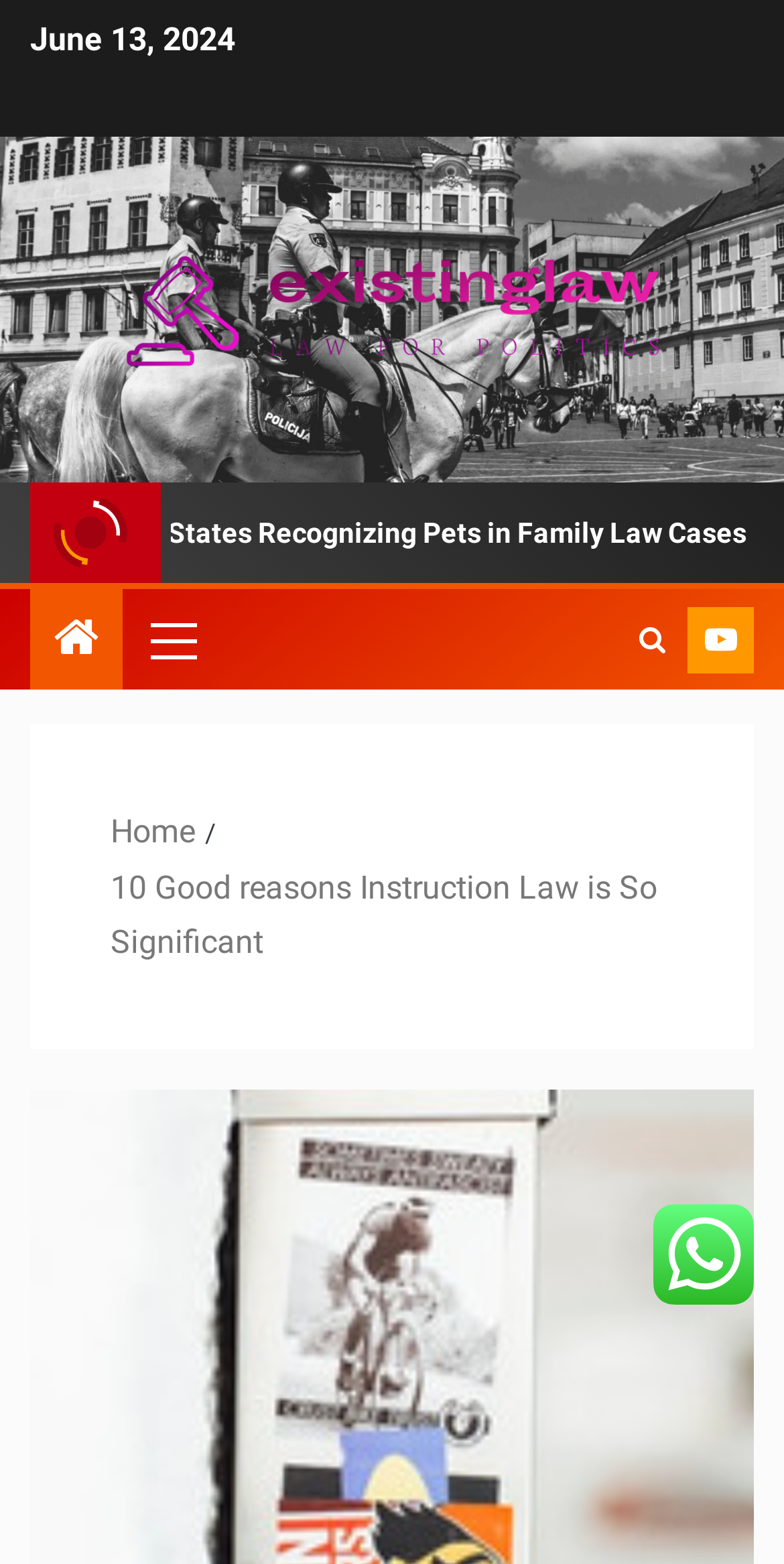Please look at the image and answer the question with a detailed explanation: How many links are present in the primary menu?

I found a generic element with the description 'primary-menu' and a link element with bounding box coordinates [0.167, 0.377, 0.269, 0.441] inside it, which suggests that there is only one link present in the primary menu.